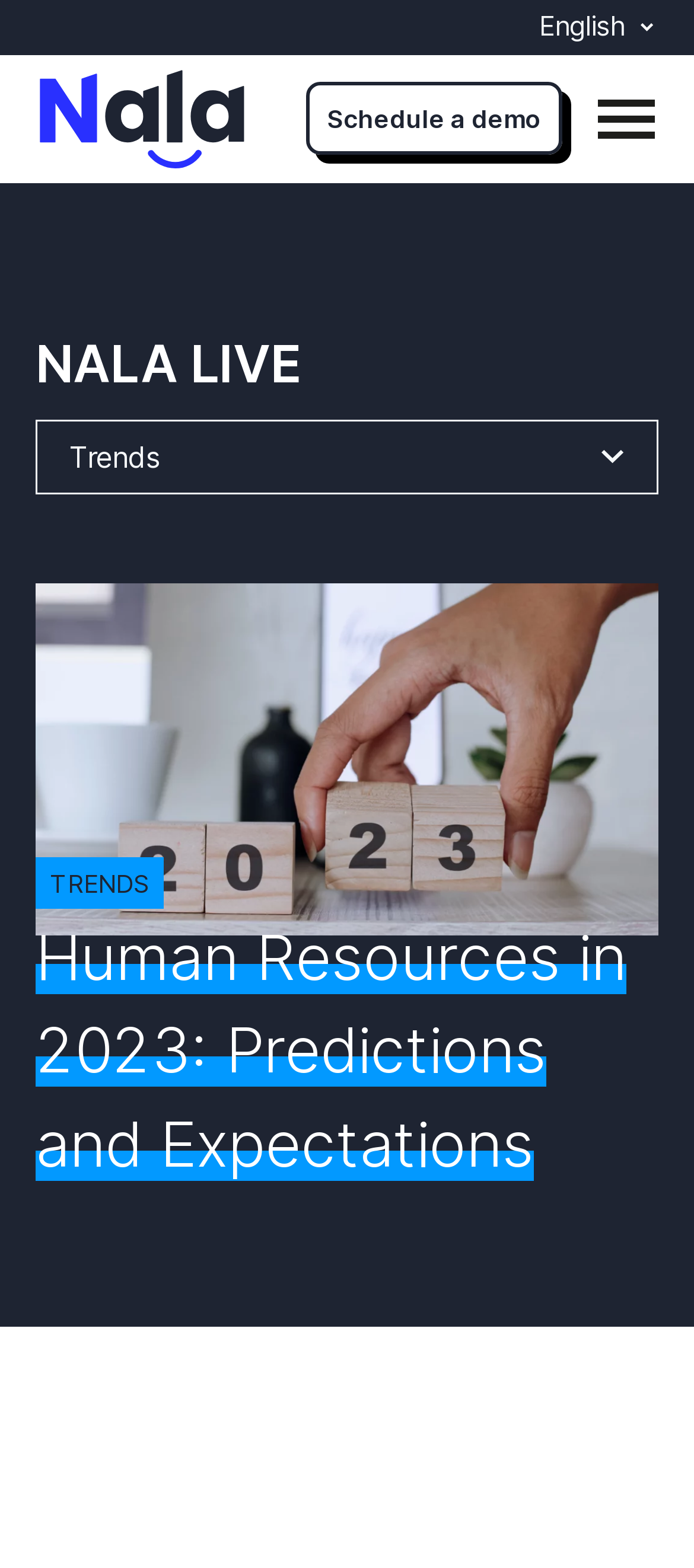What is the name of the company?
Please provide a single word or phrase answer based on the image.

Nala